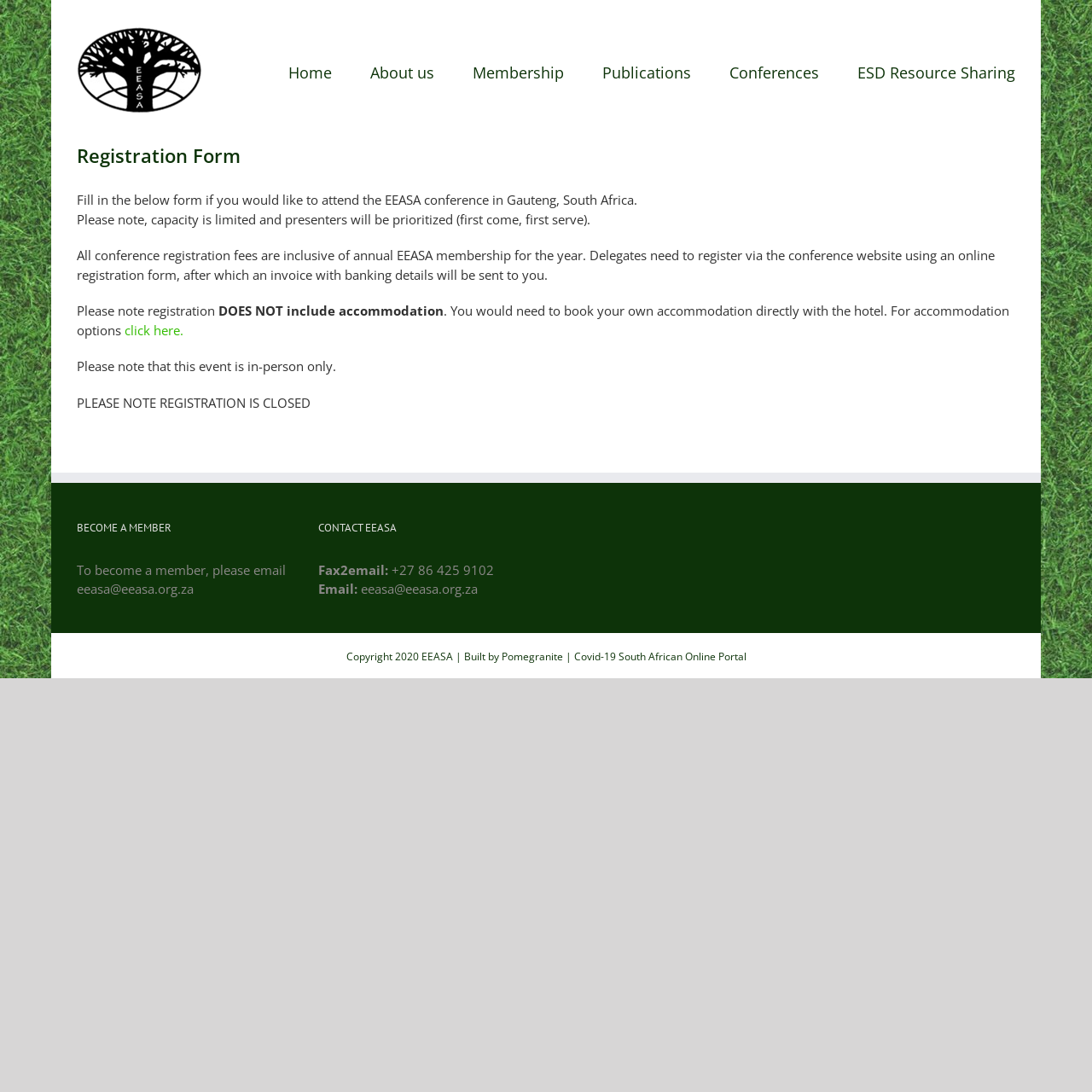Determine the bounding box coordinates for the element that should be clicked to follow this instruction: "Go to Home". The coordinates should be given as four float numbers between 0 and 1, in the format [left, top, right, bottom].

[0.264, 0.031, 0.304, 0.098]